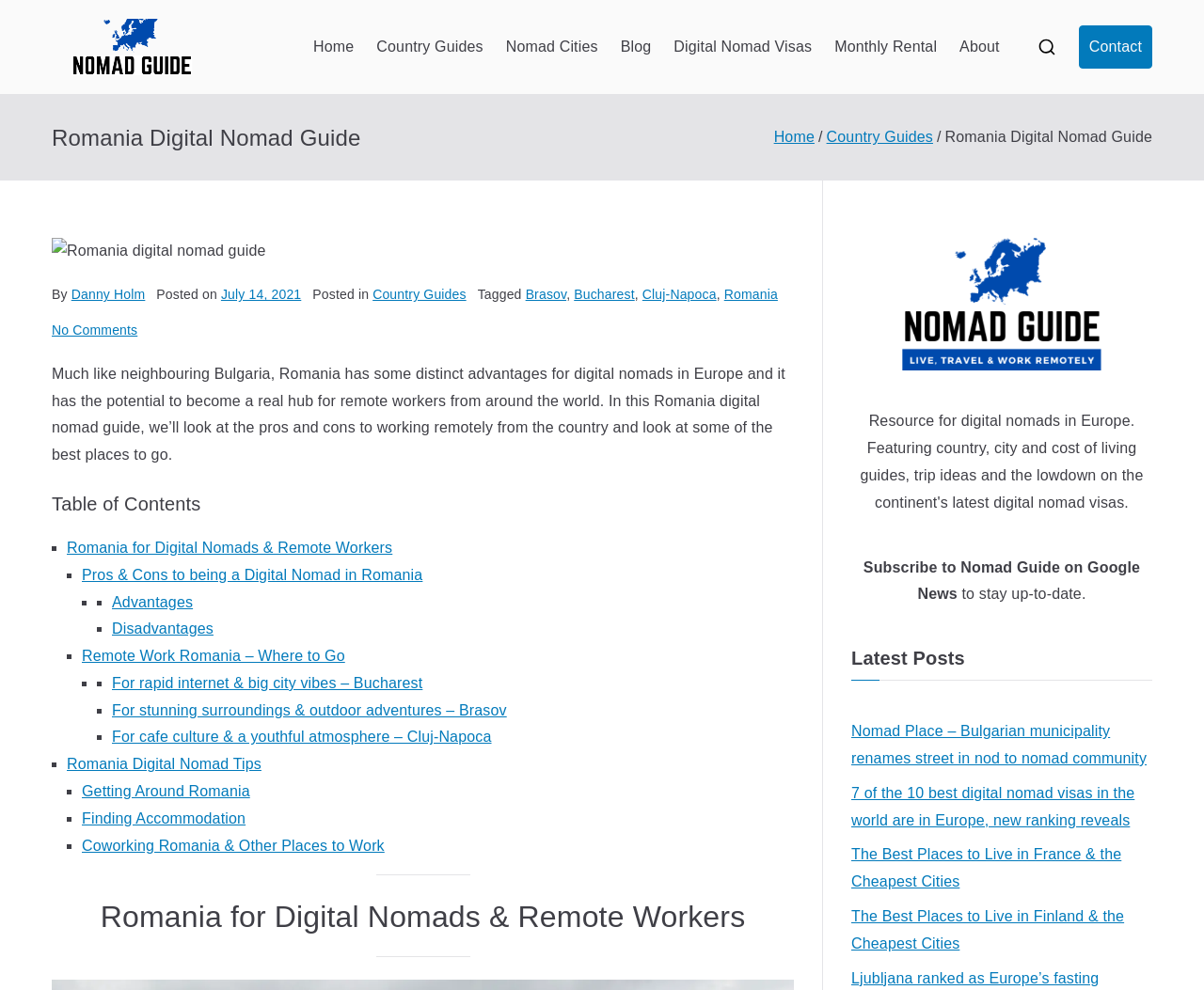Use a single word or phrase to answer the question:
What is the purpose of the 'Subscribe to Nomad Guide on' section?

To stay up-to-date